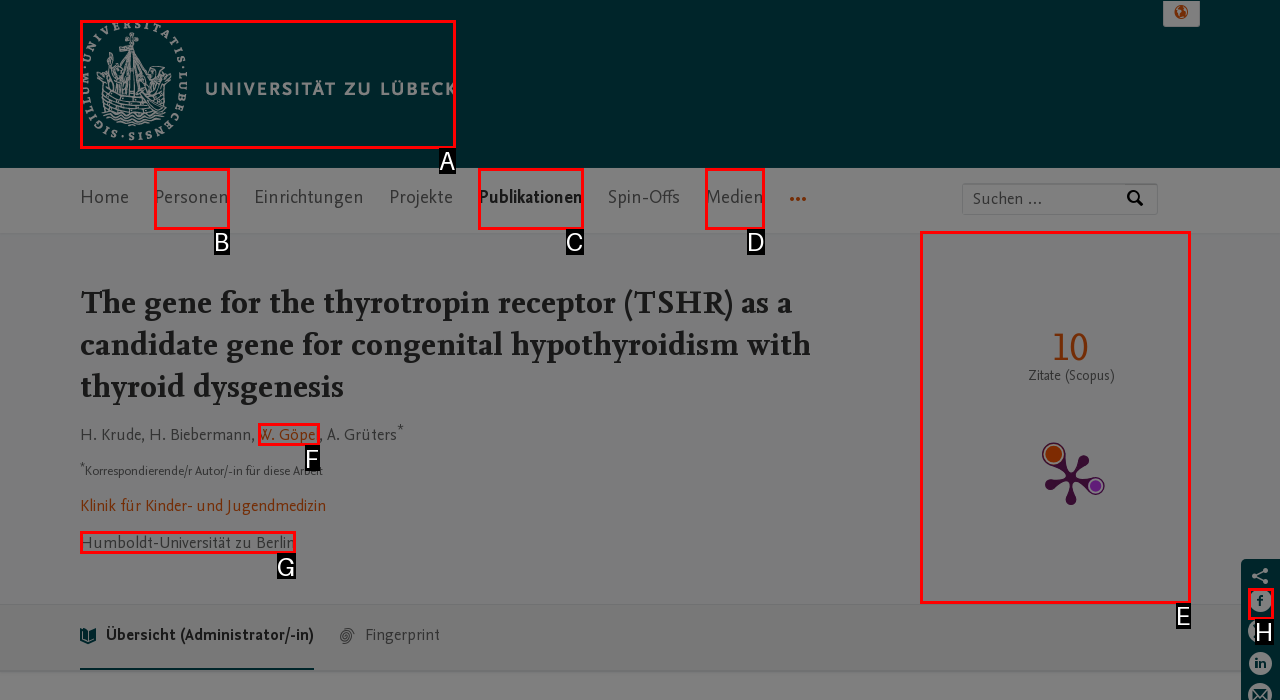To complete the task: View publication metrics, select the appropriate UI element to click. Respond with the letter of the correct option from the given choices.

E